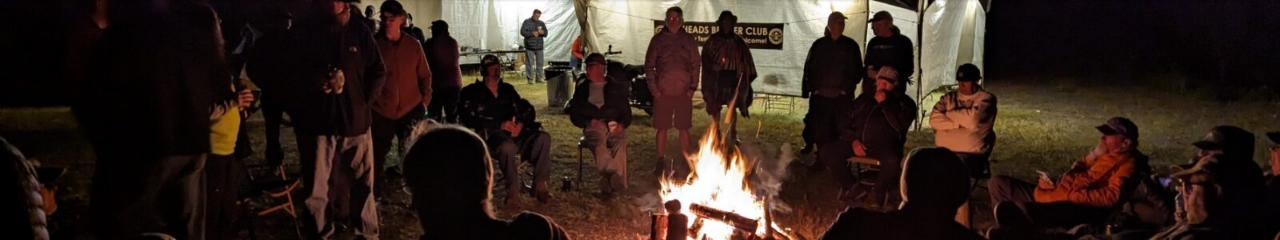Analyze the image and describe all key details you can observe.

In this vibrant nighttime scene, a group of motorcycle enthusiasts gathers around a flickering campfire, creating a warm and inviting atmosphere. The glow of the flames casts soft light on their faces, capturing their expressions of camaraderie and enjoyment. Some individuals are sitting in camping chairs, while others stand nearby, engrossed in conversation. Behind them, a tent strategically illuminated by string lights serves as the backdrop for this gathering, hinting at a sense of adventure and community among motorcycle riders. The banner for the "Heads Up Rider Club" hangs prominently, showcasing the group's identity and purpose. This image encapsulates the essence of togetherness and the shared passion for motorcycling, reflecting the spirit of the event and the bonds formed through shared experiences on the road.